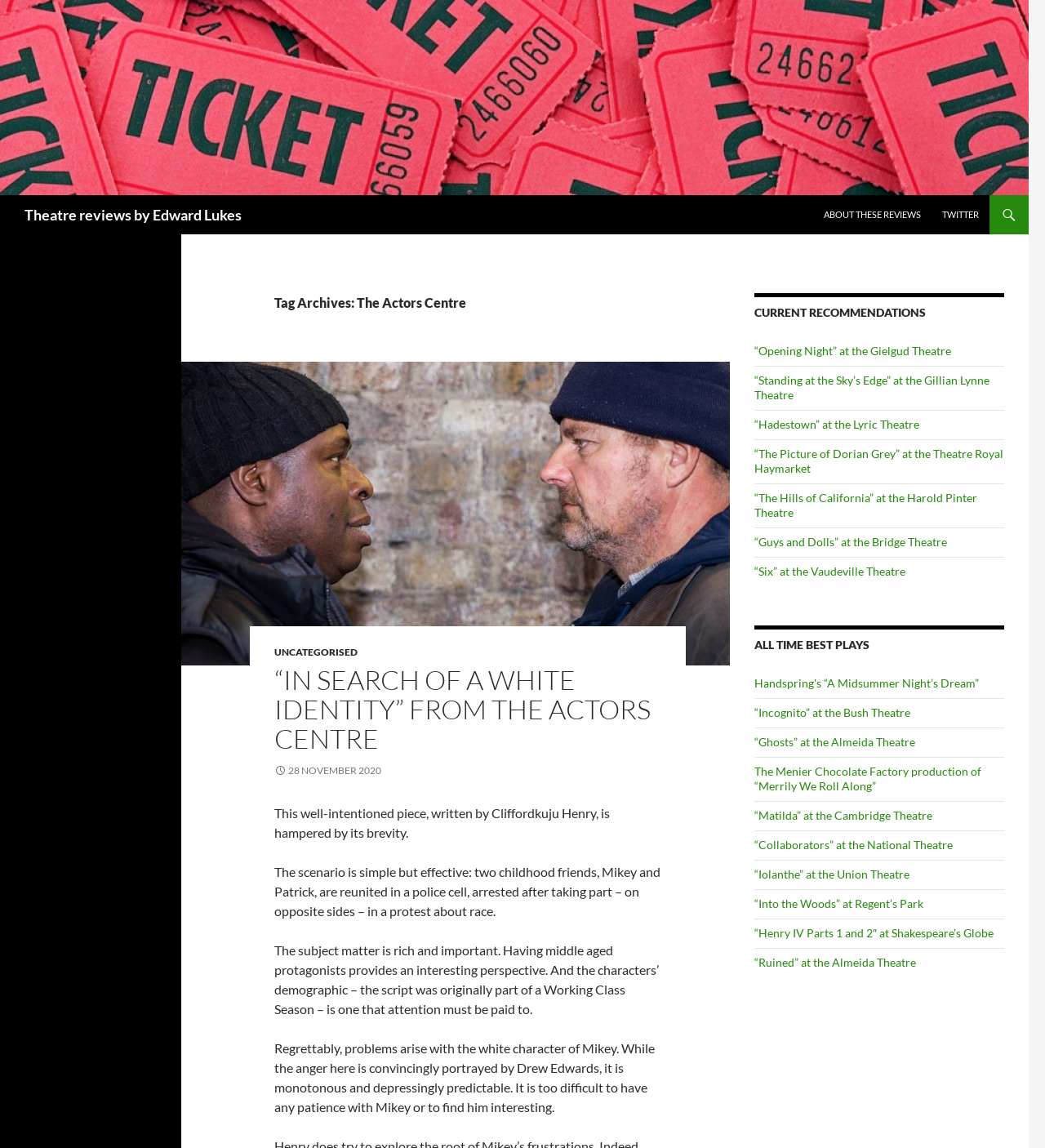Identify the bounding box coordinates of the element to click to follow this instruction: 'View current recommendations'. Ensure the coordinates are four float values between 0 and 1, provided as [left, top, right, bottom].

[0.722, 0.294, 0.961, 0.511]